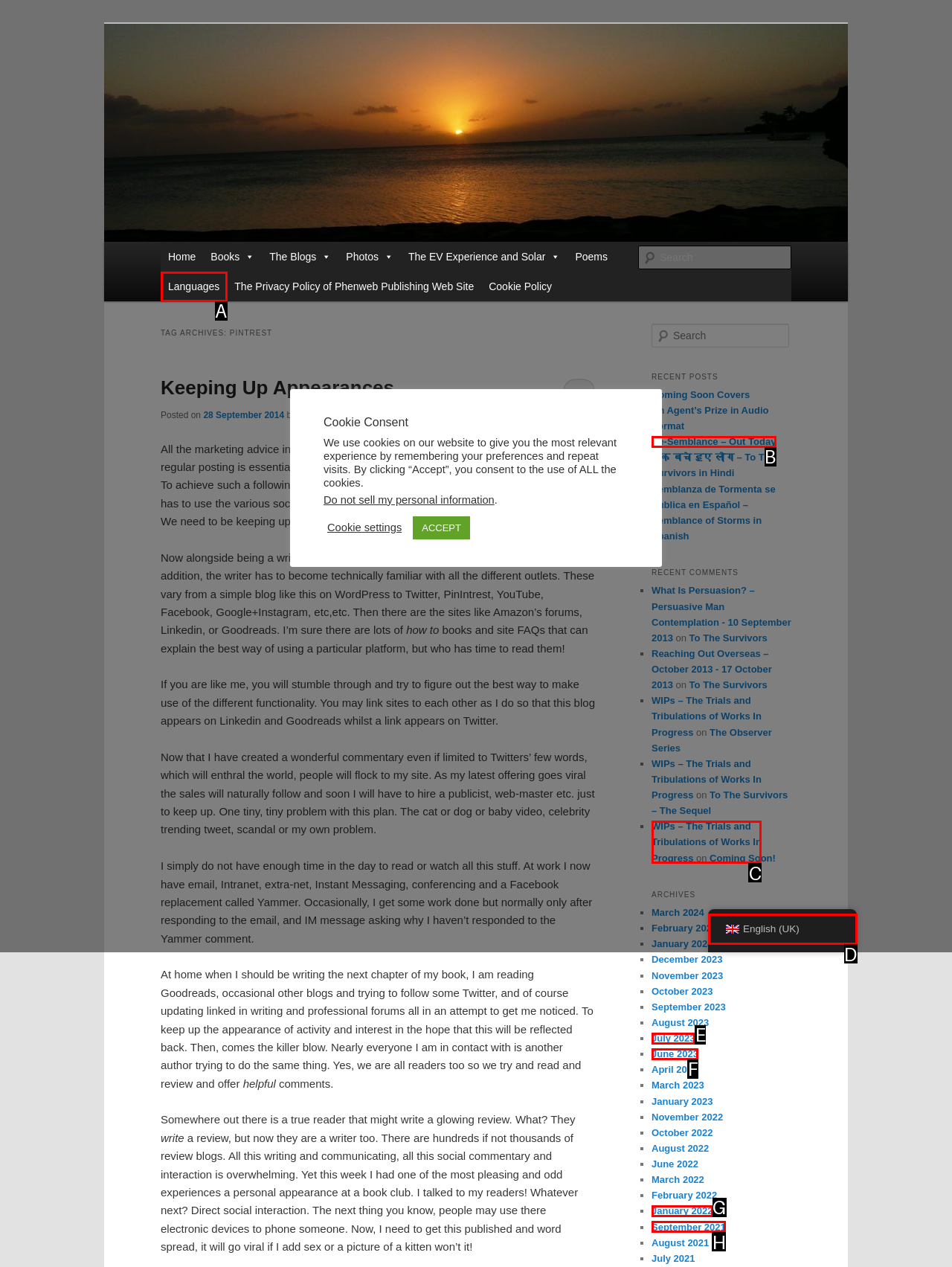Select the HTML element that best fits the description: Languages
Respond with the letter of the correct option from the choices given.

A